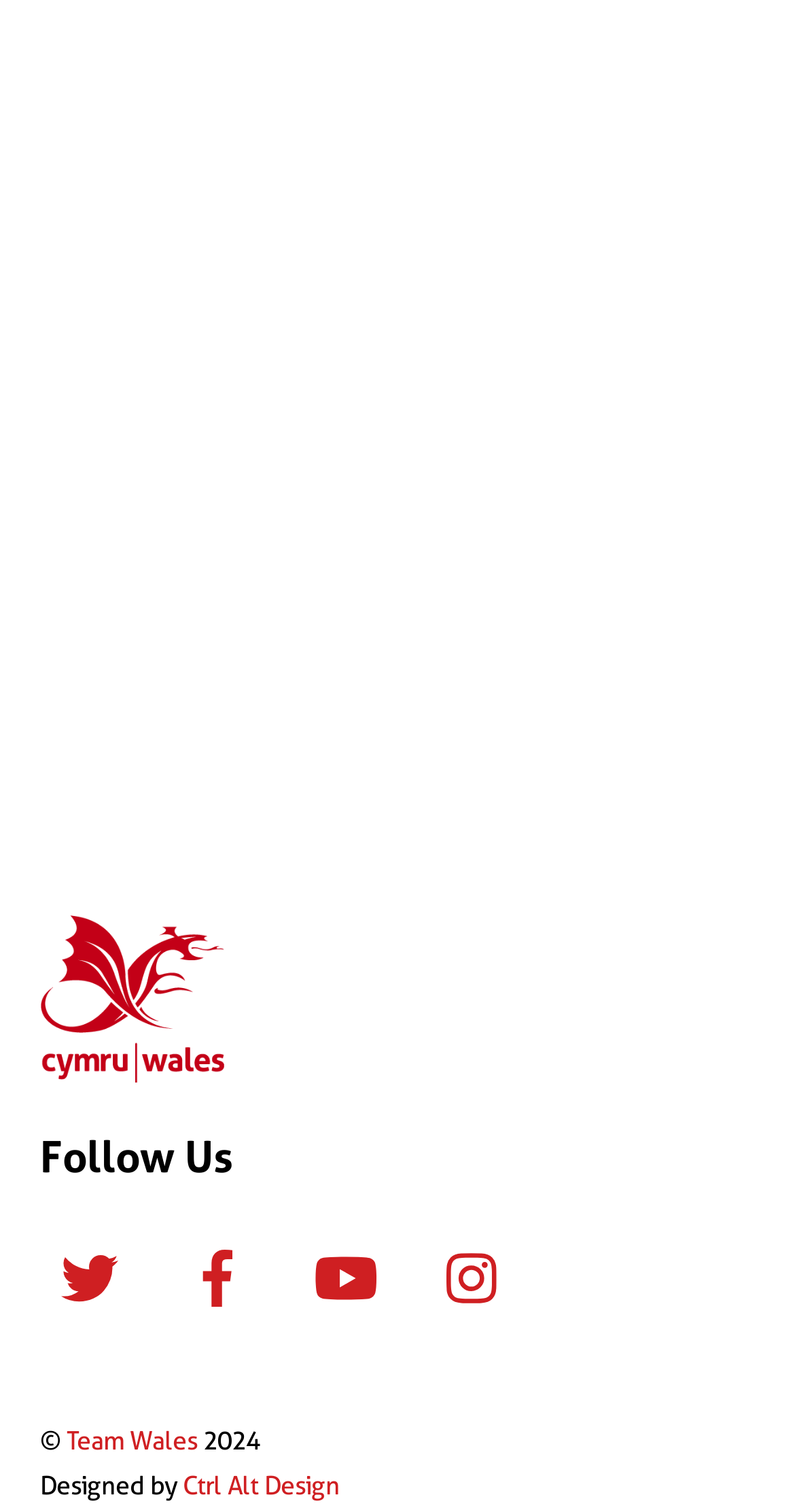What is the champion title achieved in 2017?
From the image, provide a succinct answer in one word or a short phrase.

British champion